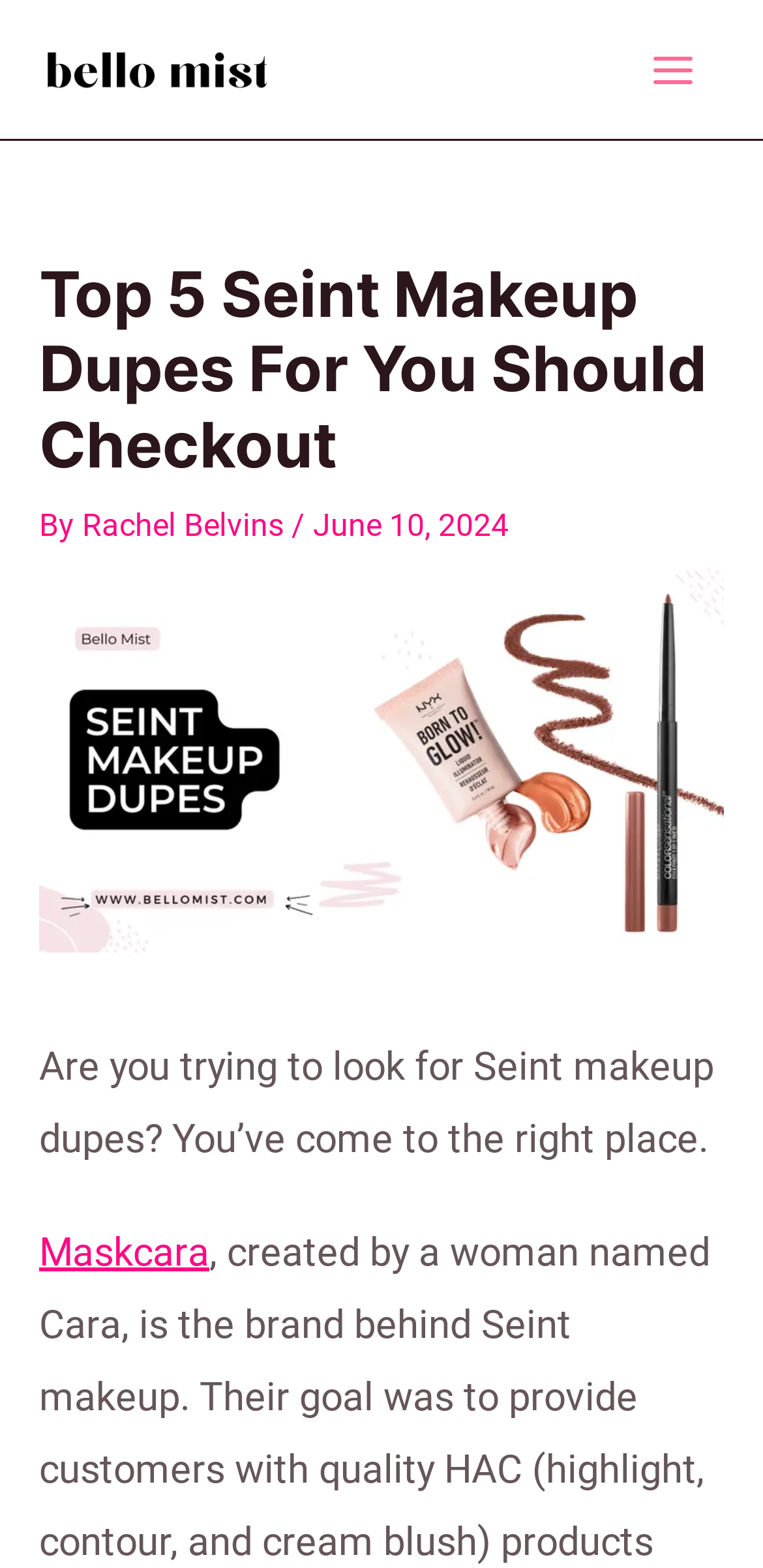Bounding box coordinates must be specified in the format (top-left x, top-left y, bottom-right x, bottom-right y). All values should be floating point numbers between 0 and 1. What are the bounding box coordinates of the UI element described as: Main Menu

[0.815, 0.012, 0.949, 0.077]